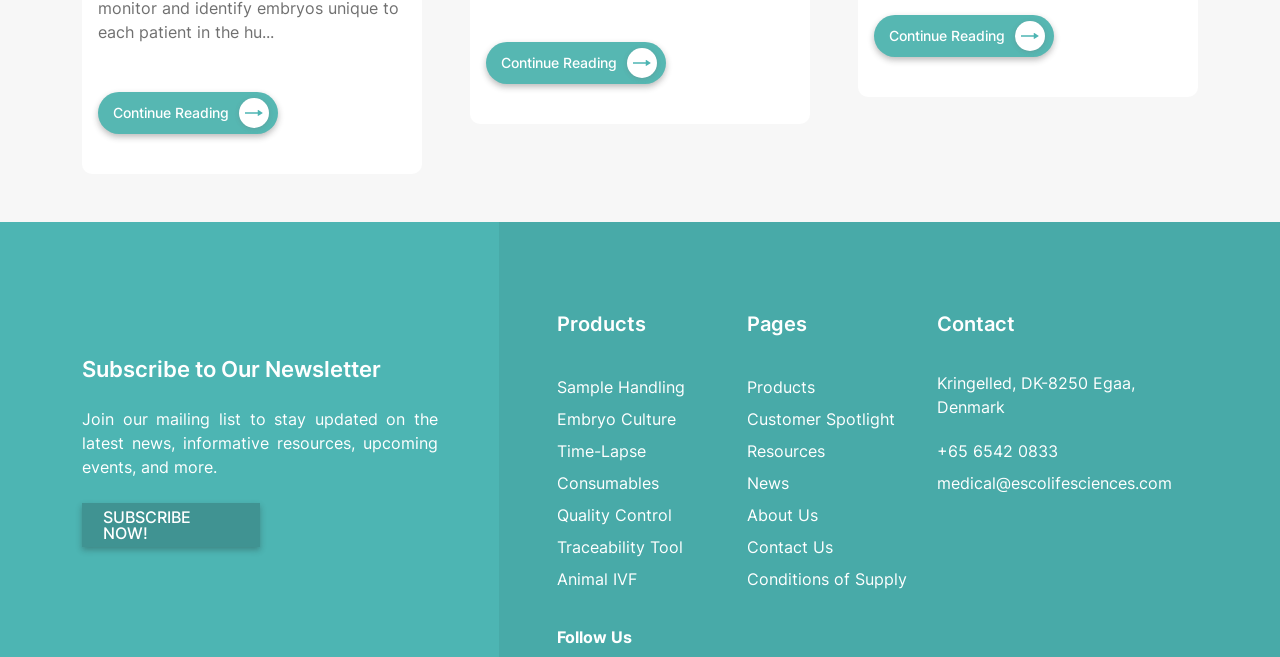Please locate the bounding box coordinates of the element's region that needs to be clicked to follow the instruction: "View the 'Sample Handling' product". The bounding box coordinates should be provided as four float numbers between 0 and 1, i.e., [left, top, right, bottom].

[0.435, 0.574, 0.535, 0.605]